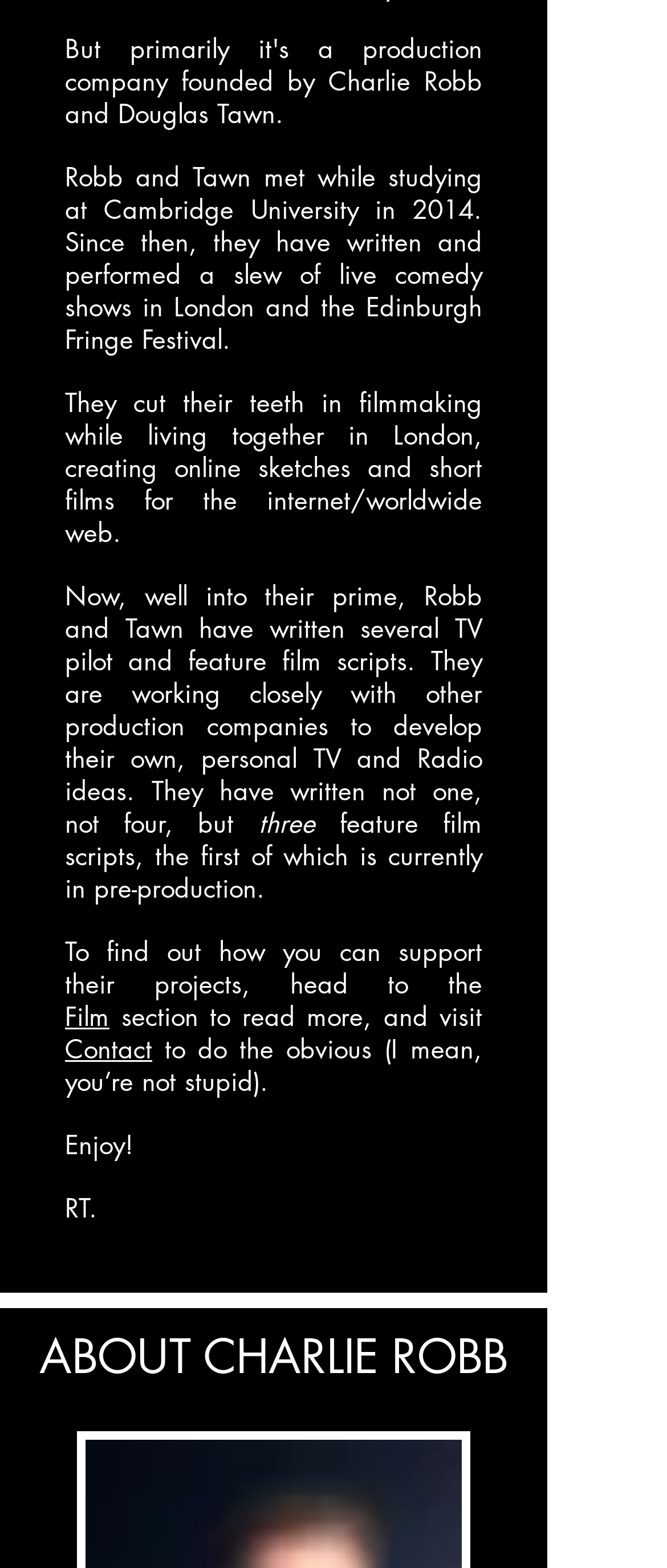Please find the bounding box coordinates (top-left x, top-left y, bottom-right x, bottom-right y) in the screenshot for the UI element described as follows: aria-label="Twitter"

None